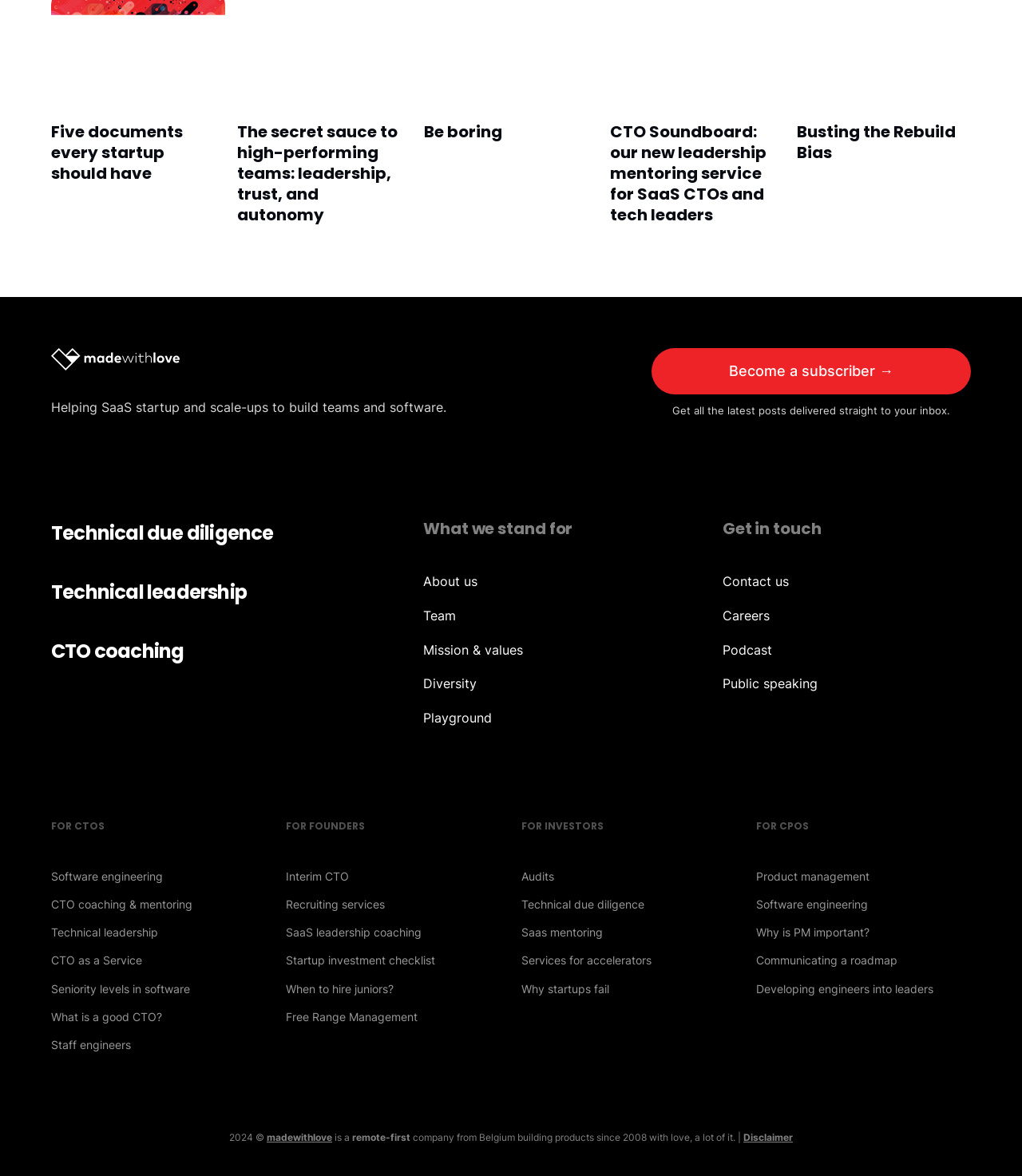What services does the company offer for CTOs?
Answer the question with as much detail as possible.

The company offers various services for CTOs, which can be found in the section 'FOR CTOS'. These services include 'CTO coaching & mentoring', 'Technical leadership', and 'CTO as a Service', among others.